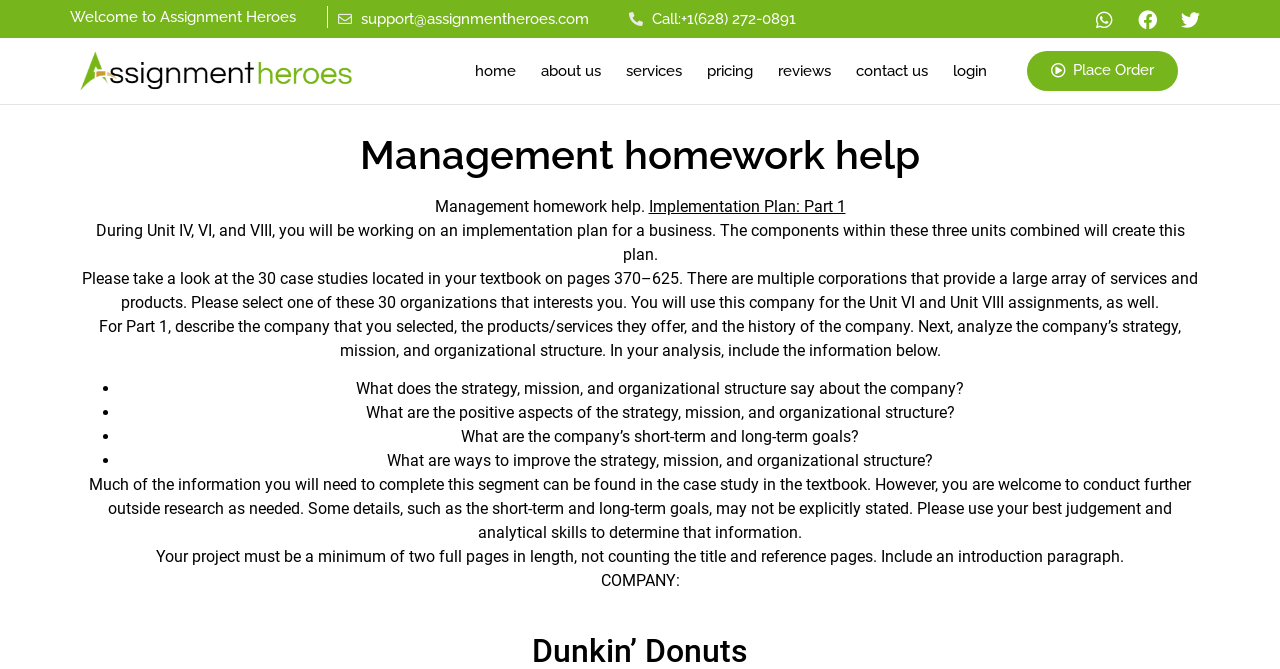What is the purpose of the implementation plan?
Look at the screenshot and give a one-word or phrase answer.

Create a business plan